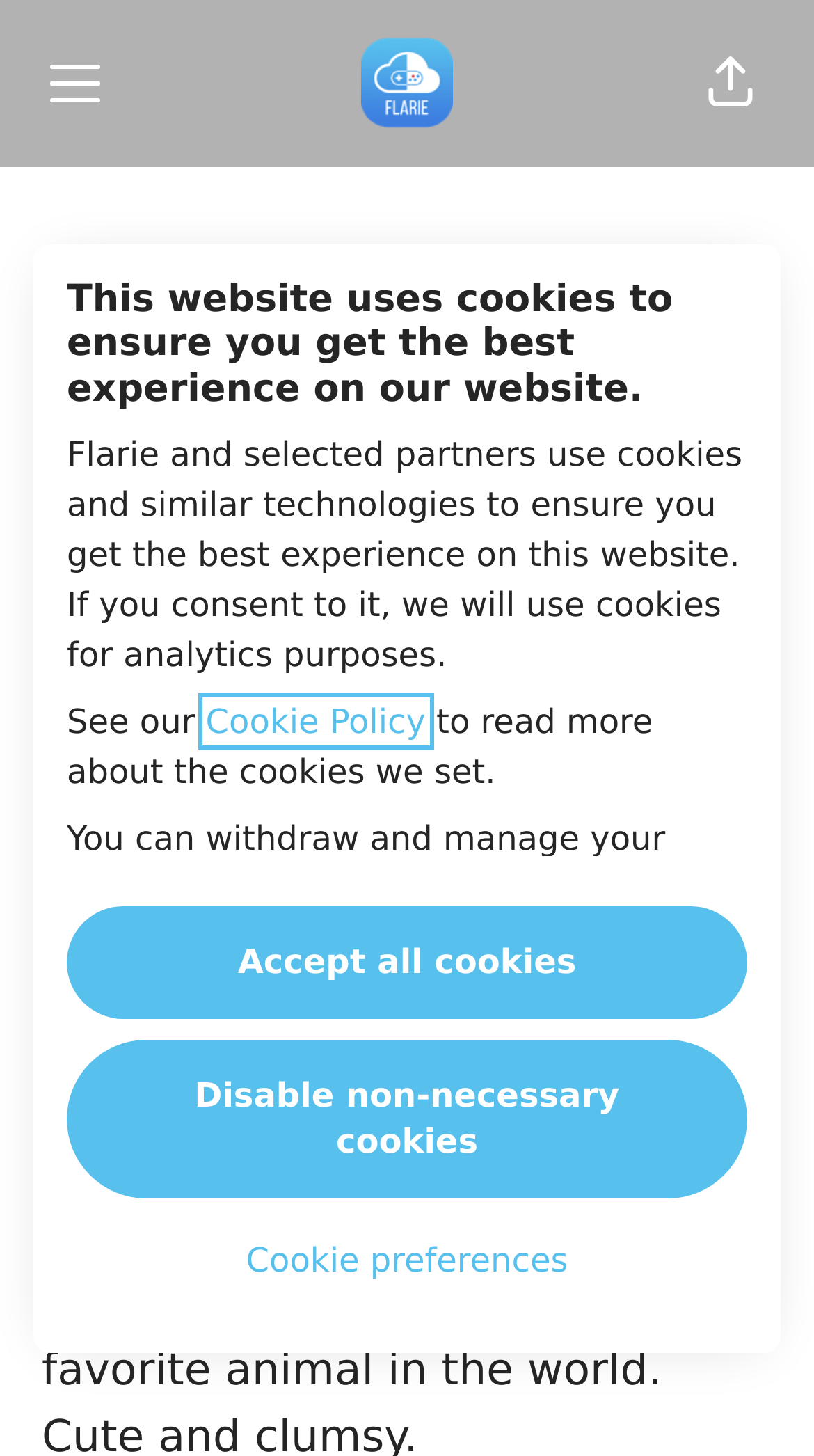Please determine the bounding box coordinates of the element's region to click in order to carry out the following instruction: "view 6000m peaks". The coordinates should be four float numbers between 0 and 1, i.e., [left, top, right, bottom].

None